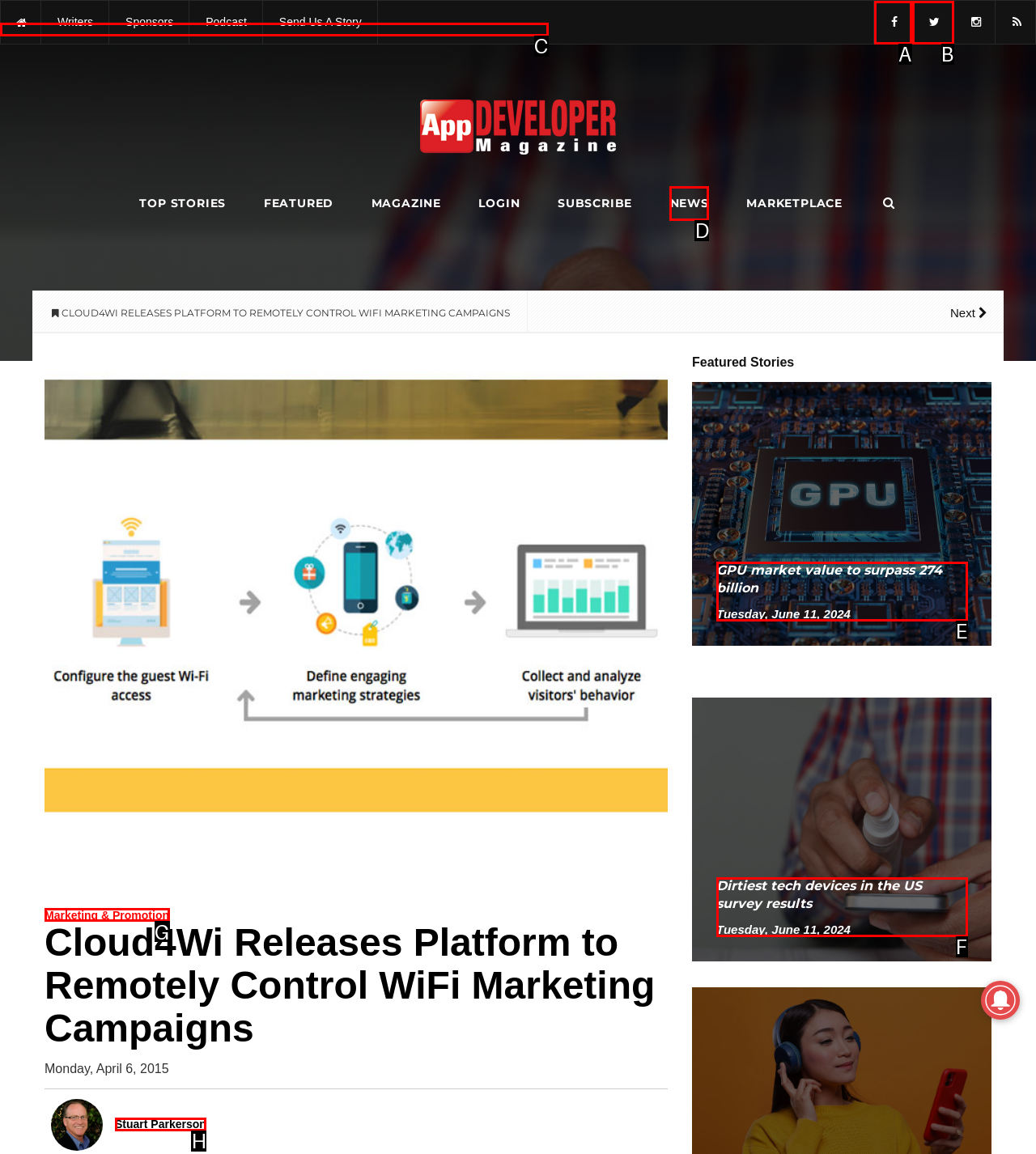Select the appropriate bounding box to fulfill the task: View the article about Cloud4Wi releasing a platform to remotely control WiFi marketing campaigns Respond with the corresponding letter from the choices provided.

C